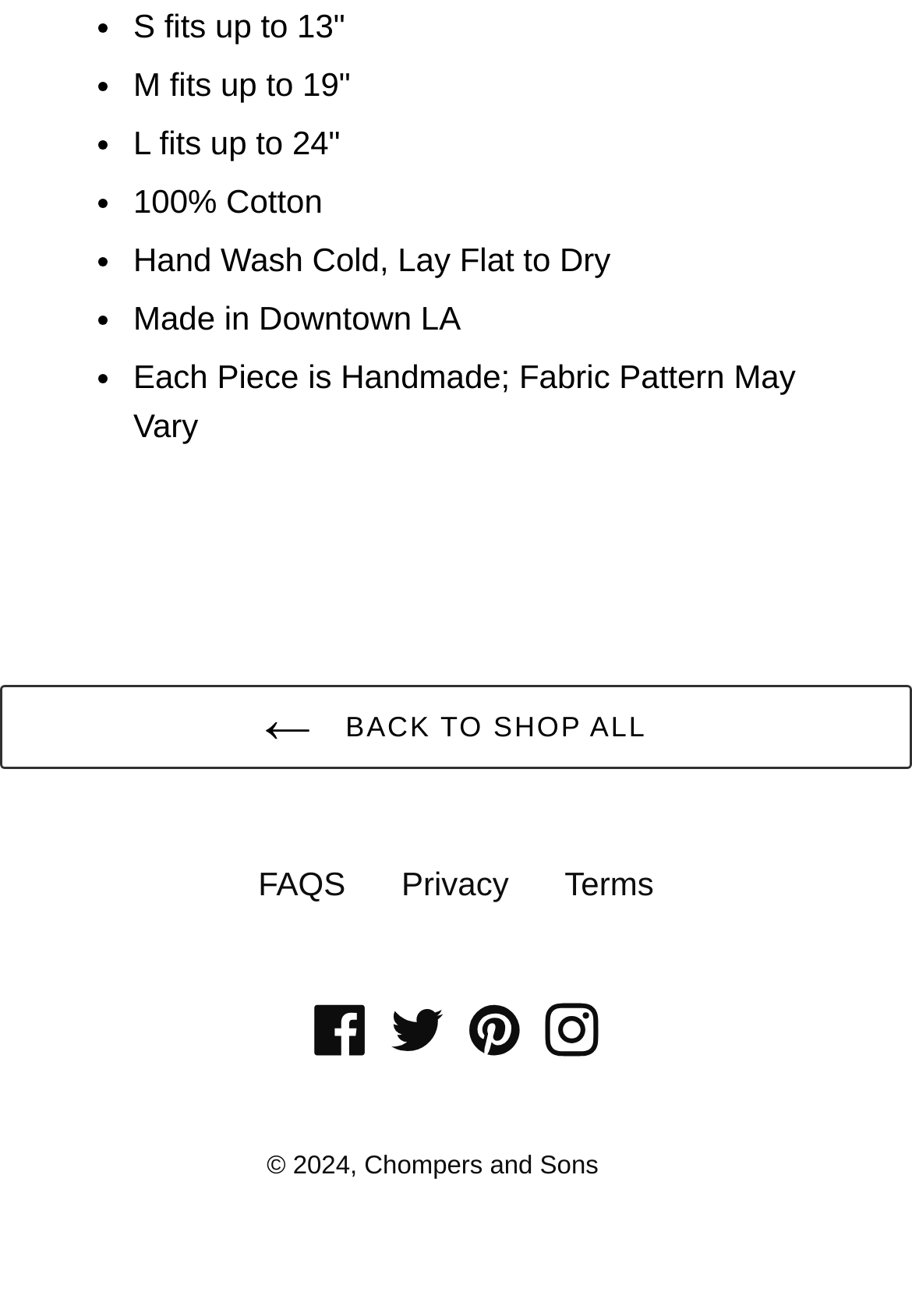Please identify the bounding box coordinates of the region to click in order to complete the given instruction: "view FAQs". The coordinates should be four float numbers between 0 and 1, i.e., [left, top, right, bottom].

[0.283, 0.658, 0.379, 0.686]